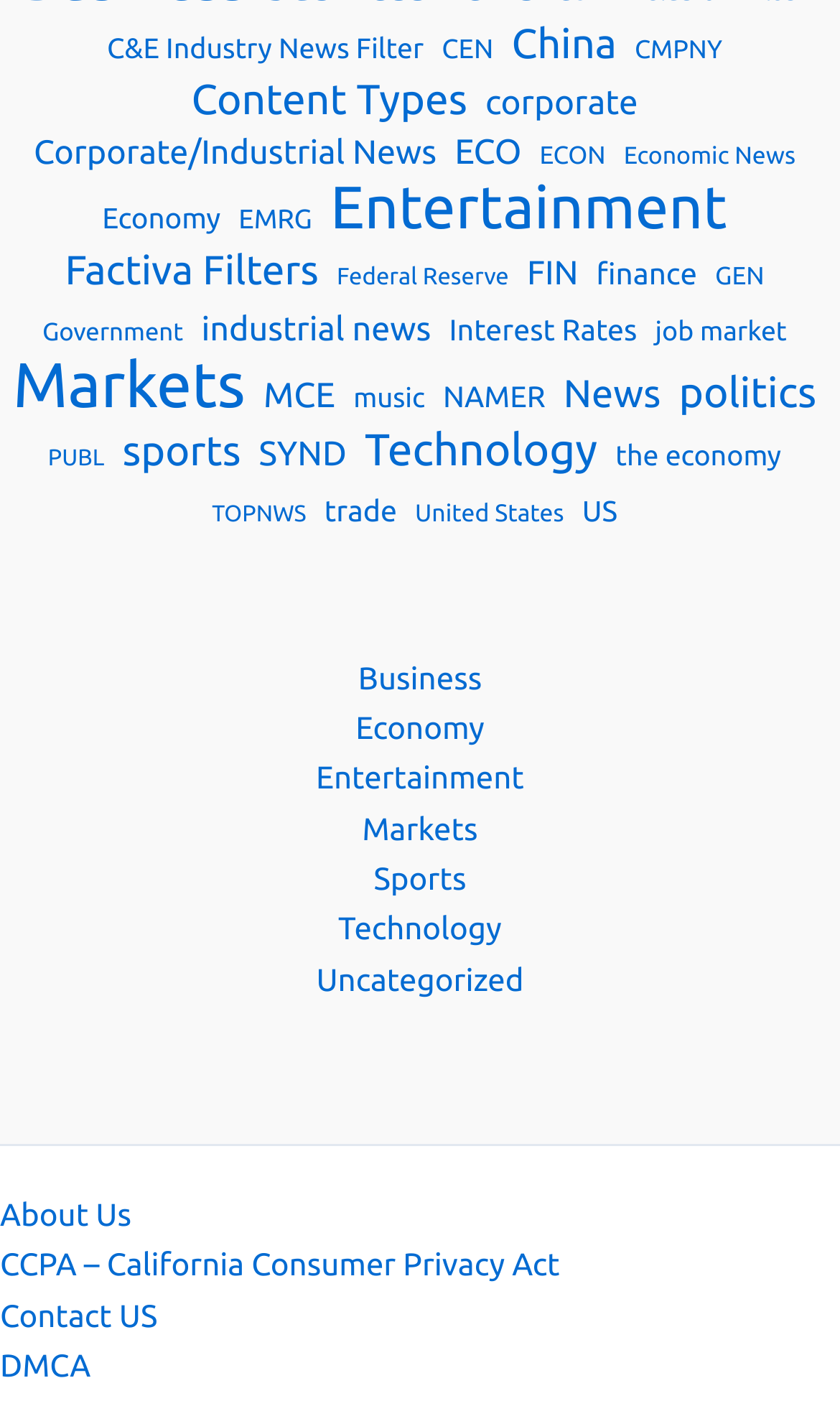How many categories are related to economy?
Please answer the question with a detailed response using the information from the screenshot.

I identified the categories related to economy by looking for keywords such as 'Economy', 'Economic', 'FIN', 'ECO', and 'Interest Rates'. I found 5 categories that match these keywords.